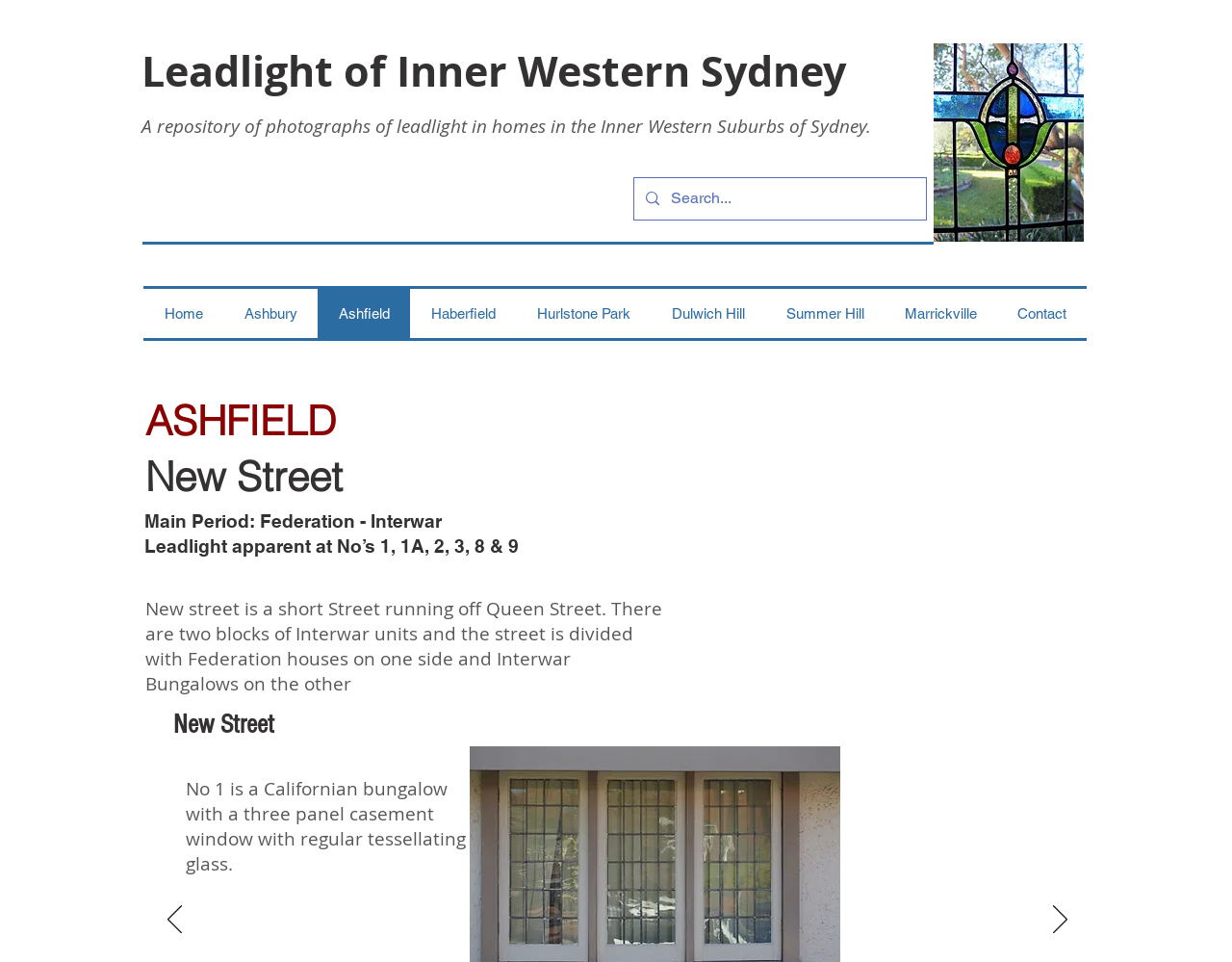Locate the bounding box of the UI element based on this description: "About". Provide four float numbers between 0 and 1 as [left, top, right, bottom].

None